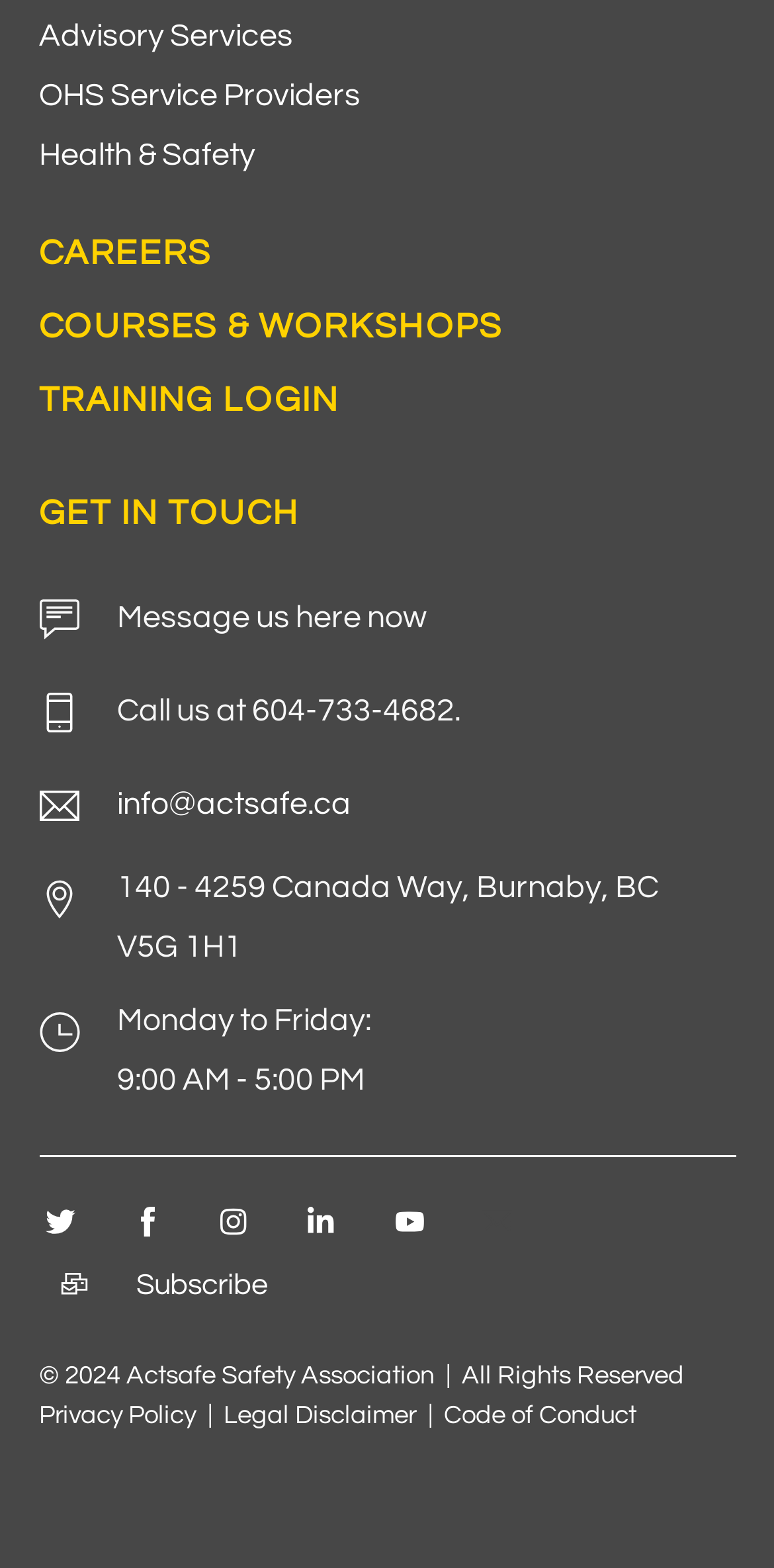What is the phone number to call?
Refer to the image and respond with a one-word or short-phrase answer.

604-733-4682